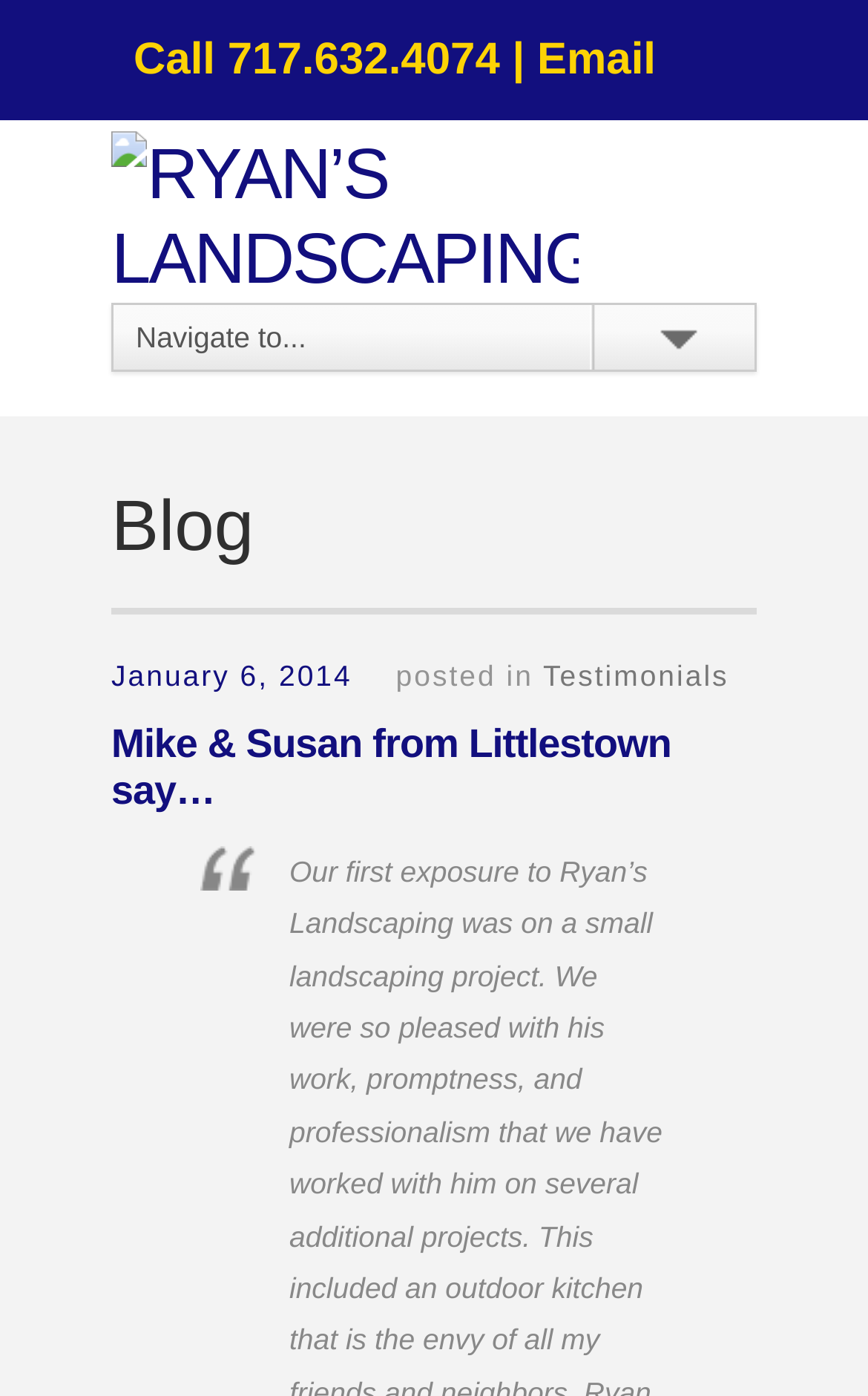What is the quote from Mike and Susan?
Please provide a comprehensive answer to the question based on the webpage screenshot.

I found the quote by looking at the section below the main heading, where there is a heading 'Mike & Susan from Littlestown say…', which suggests that it is a quote from Mike and Susan.